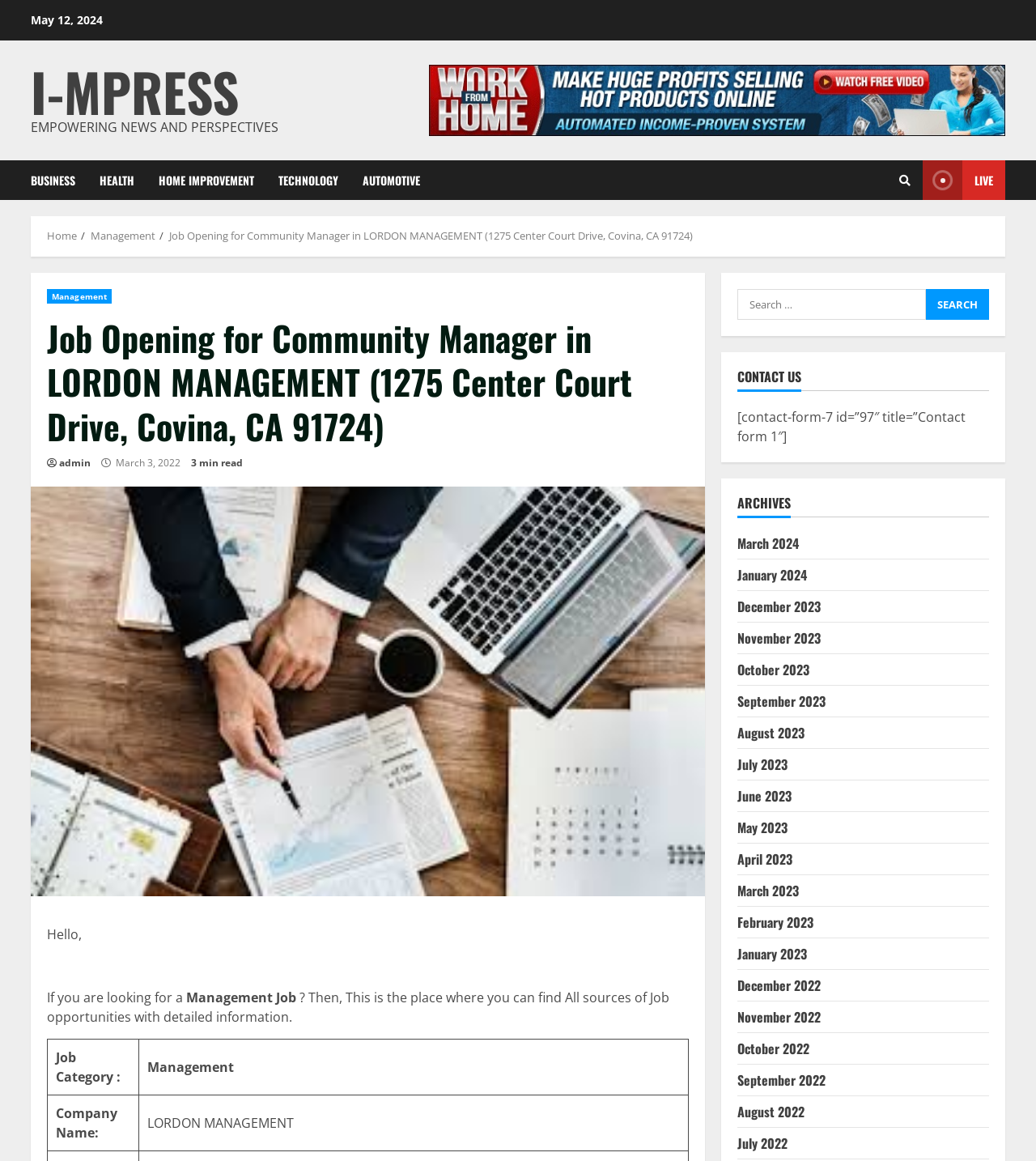Answer the question briefly using a single word or phrase: 
What is the job category of the job opening?

Management